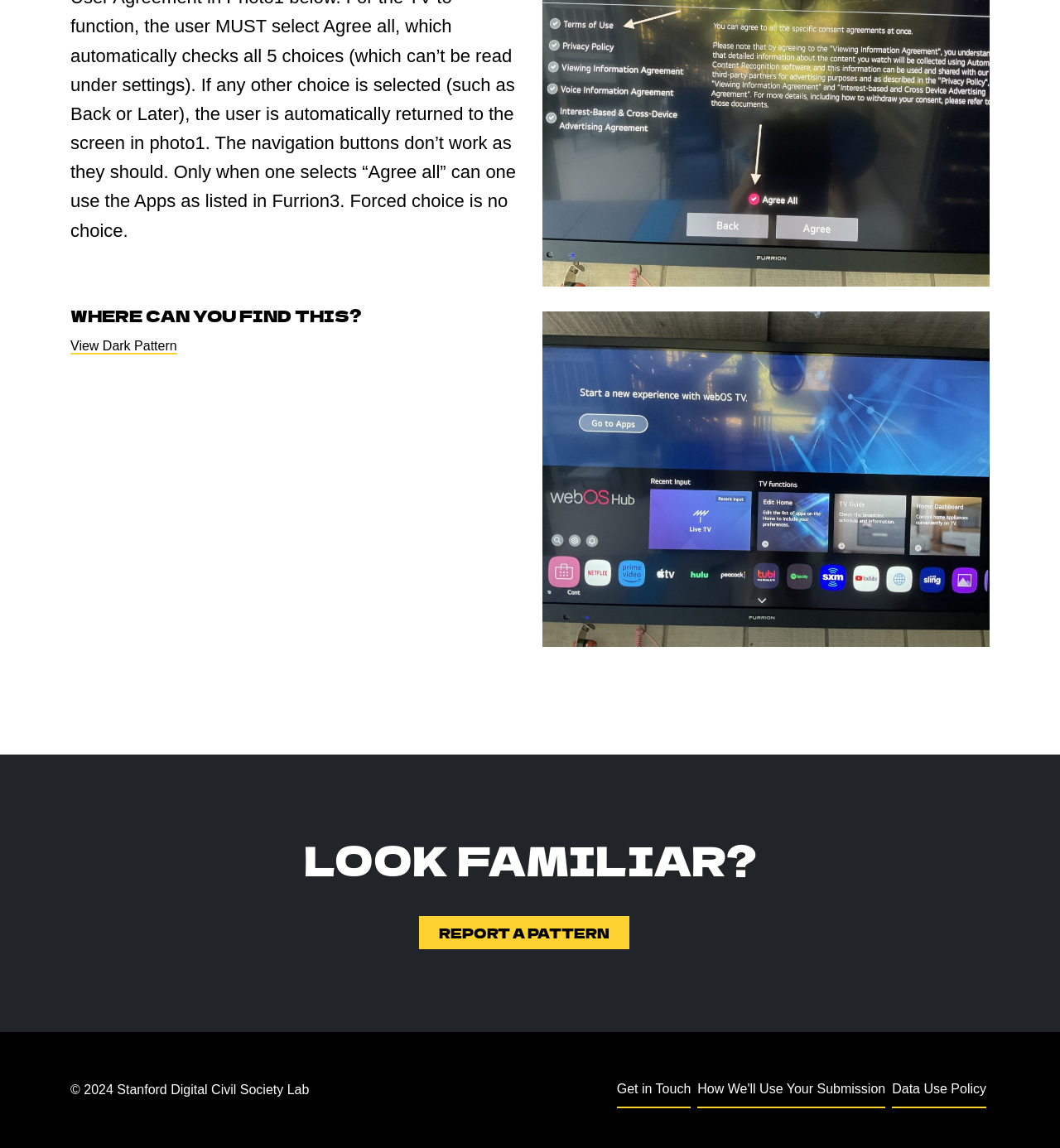For the following element description, predict the bounding box coordinates in the format (top-left x, top-left y, bottom-right x, bottom-right y). All values should be floating point numbers between 0 and 1. Description: View Dark Pattern

[0.066, 0.295, 0.167, 0.309]